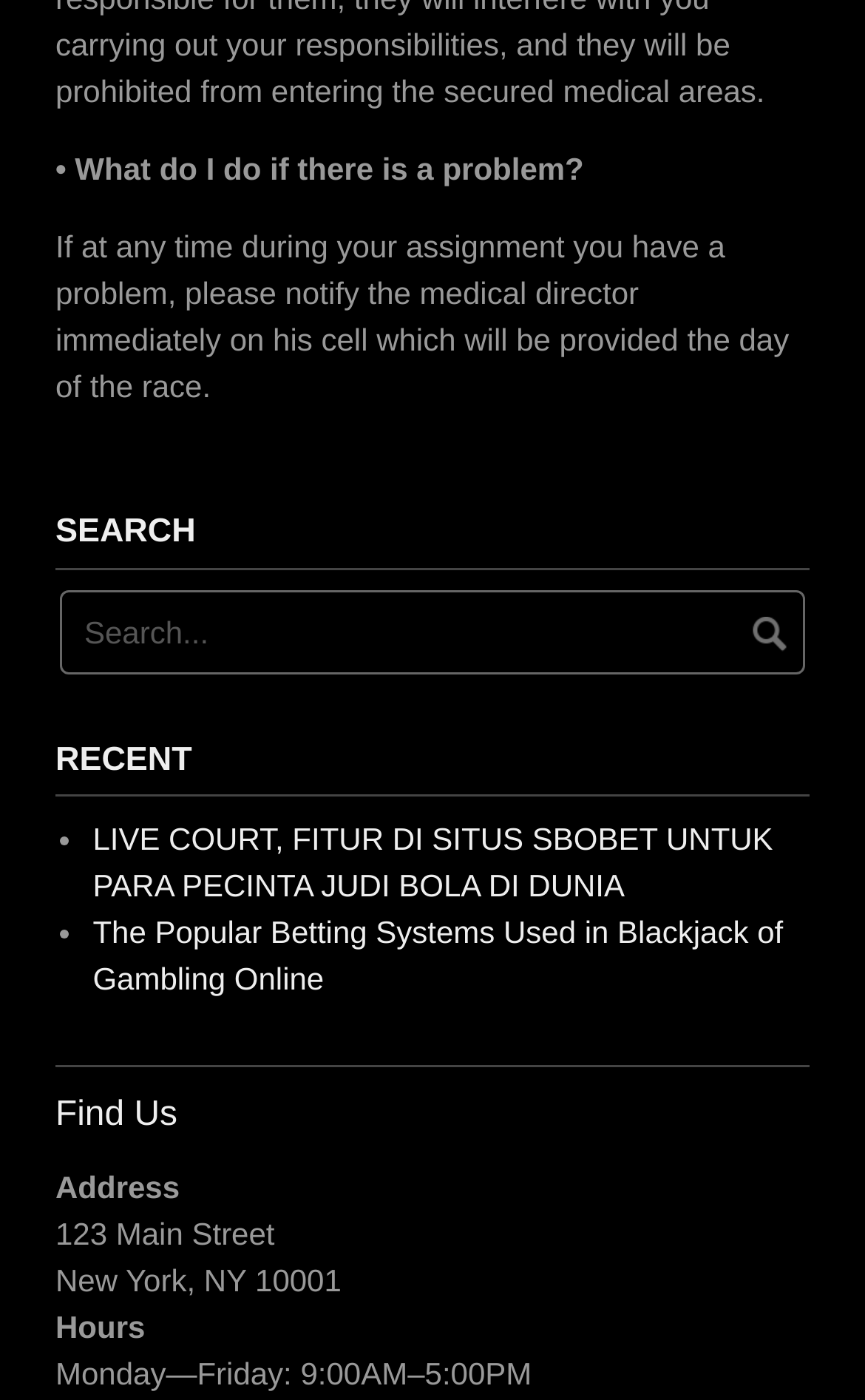How many recent links are listed?
Please look at the screenshot and answer using one word or phrase.

2